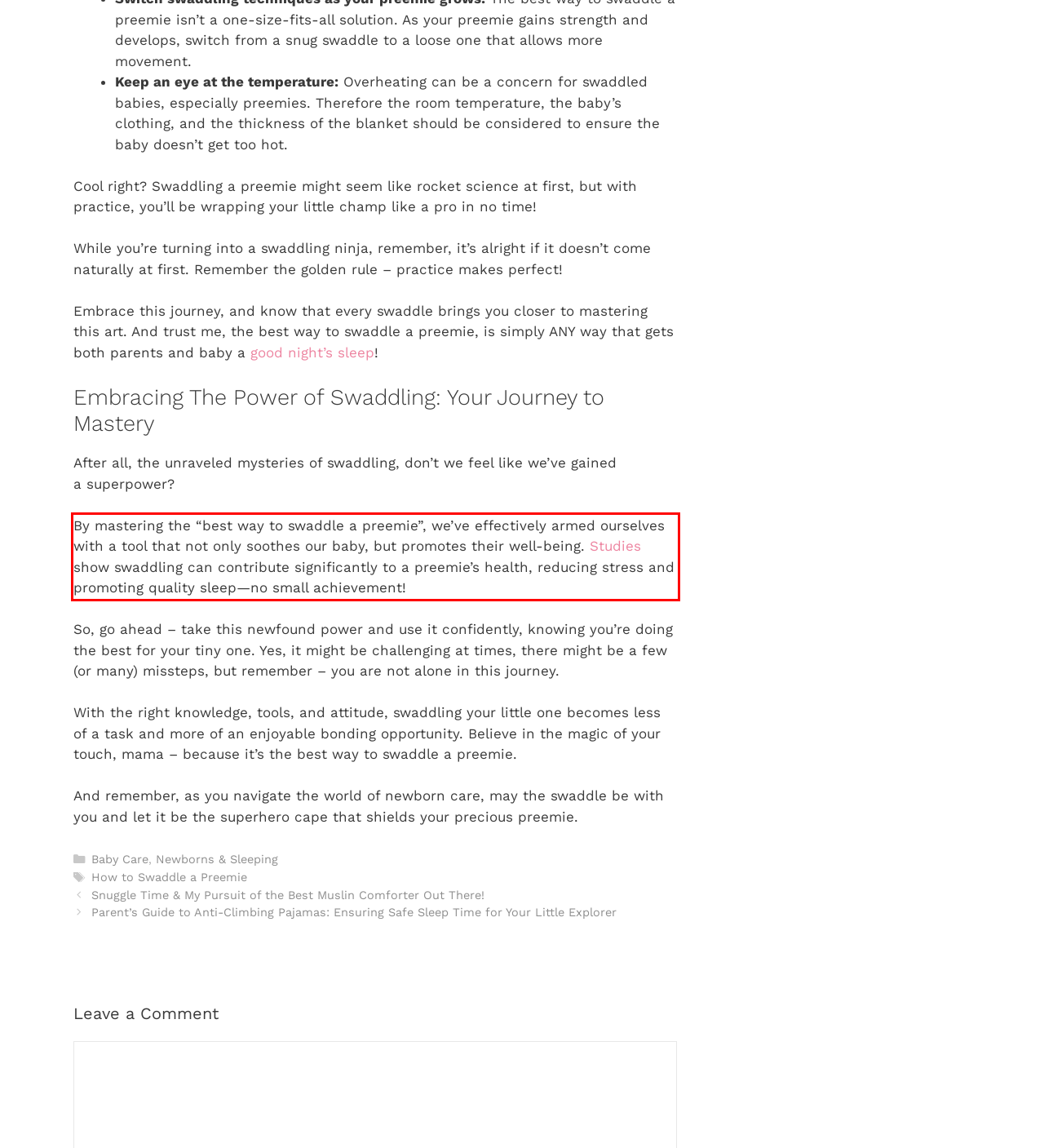There is a UI element on the webpage screenshot marked by a red bounding box. Extract and generate the text content from within this red box.

By mastering the “best way to swaddle a preemie”, we’ve effectively armed ourselves with a tool that not only soothes our baby, but promotes their well-being. Studies show swaddling can contribute significantly to a preemie’s health, reducing stress and promoting quality sleep—no small achievement!